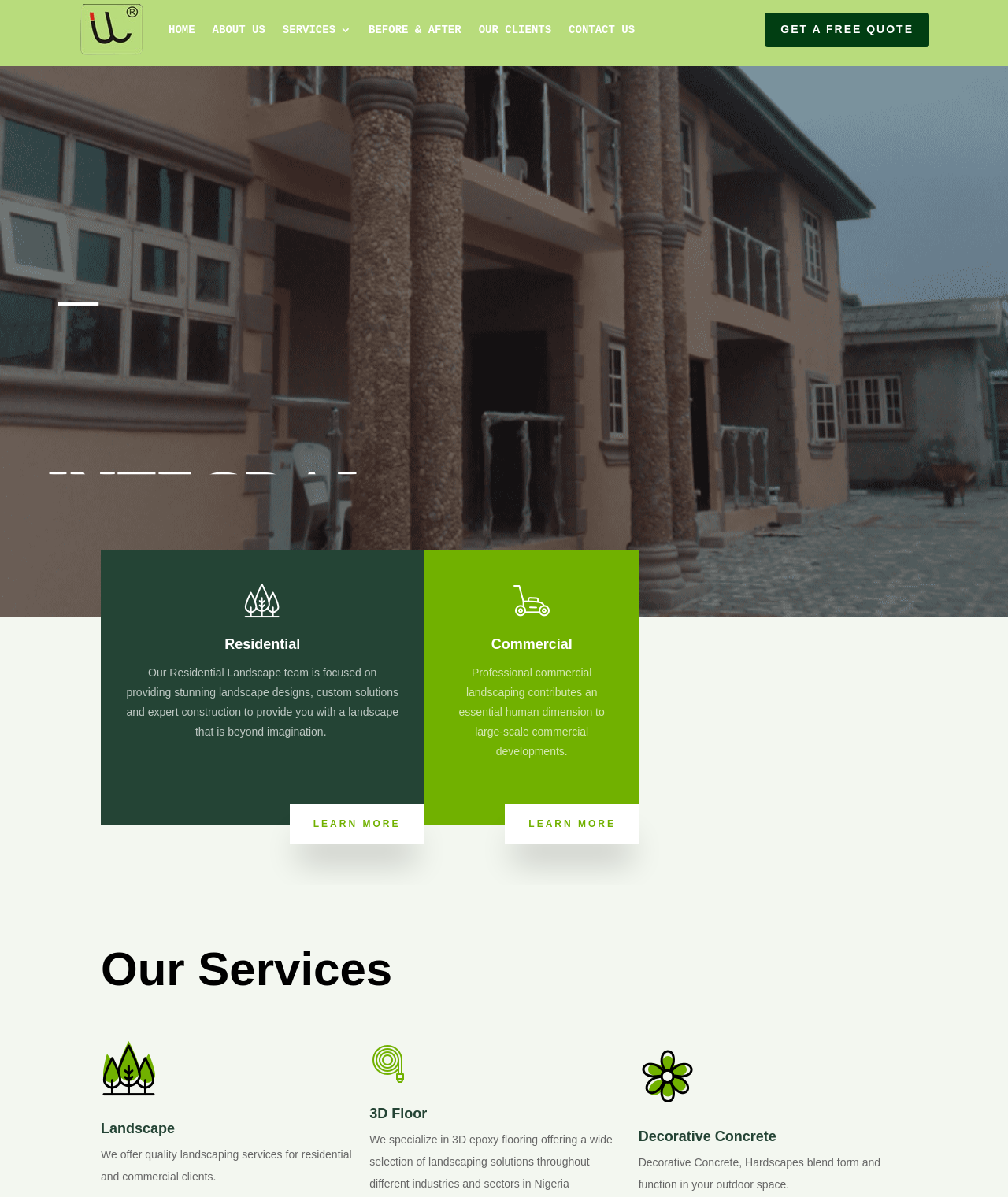Determine the bounding box coordinates of the element that should be clicked to execute the following command: "Explore Commercial Landscaping services".

[0.501, 0.672, 0.634, 0.705]